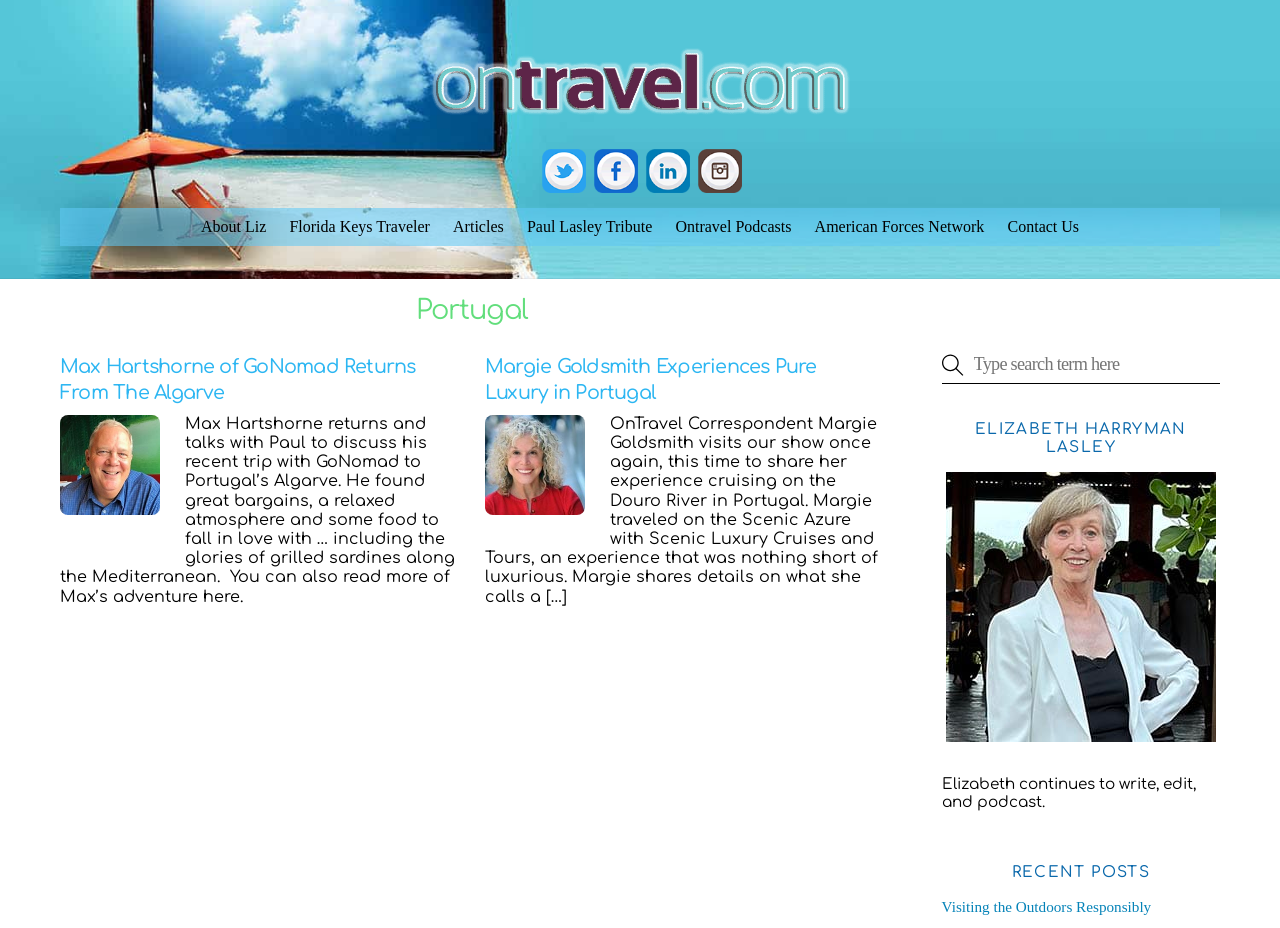Locate the bounding box coordinates of the element that should be clicked to execute the following instruction: "Check out the Ontravel Podcasts".

[0.52, 0.224, 0.626, 0.265]